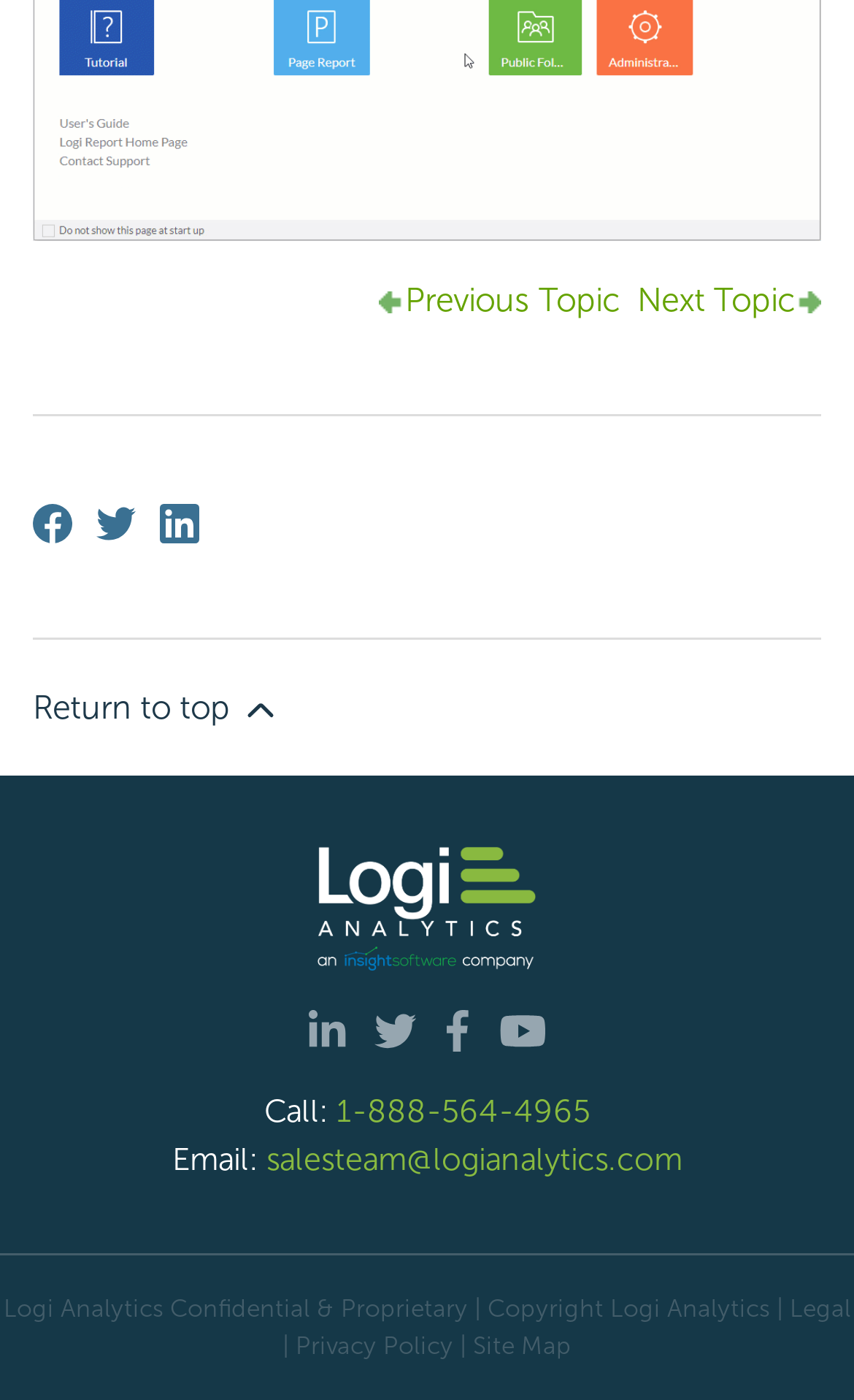Find the bounding box coordinates for the element described here: "Return to top".

[0.038, 0.457, 0.962, 0.554]